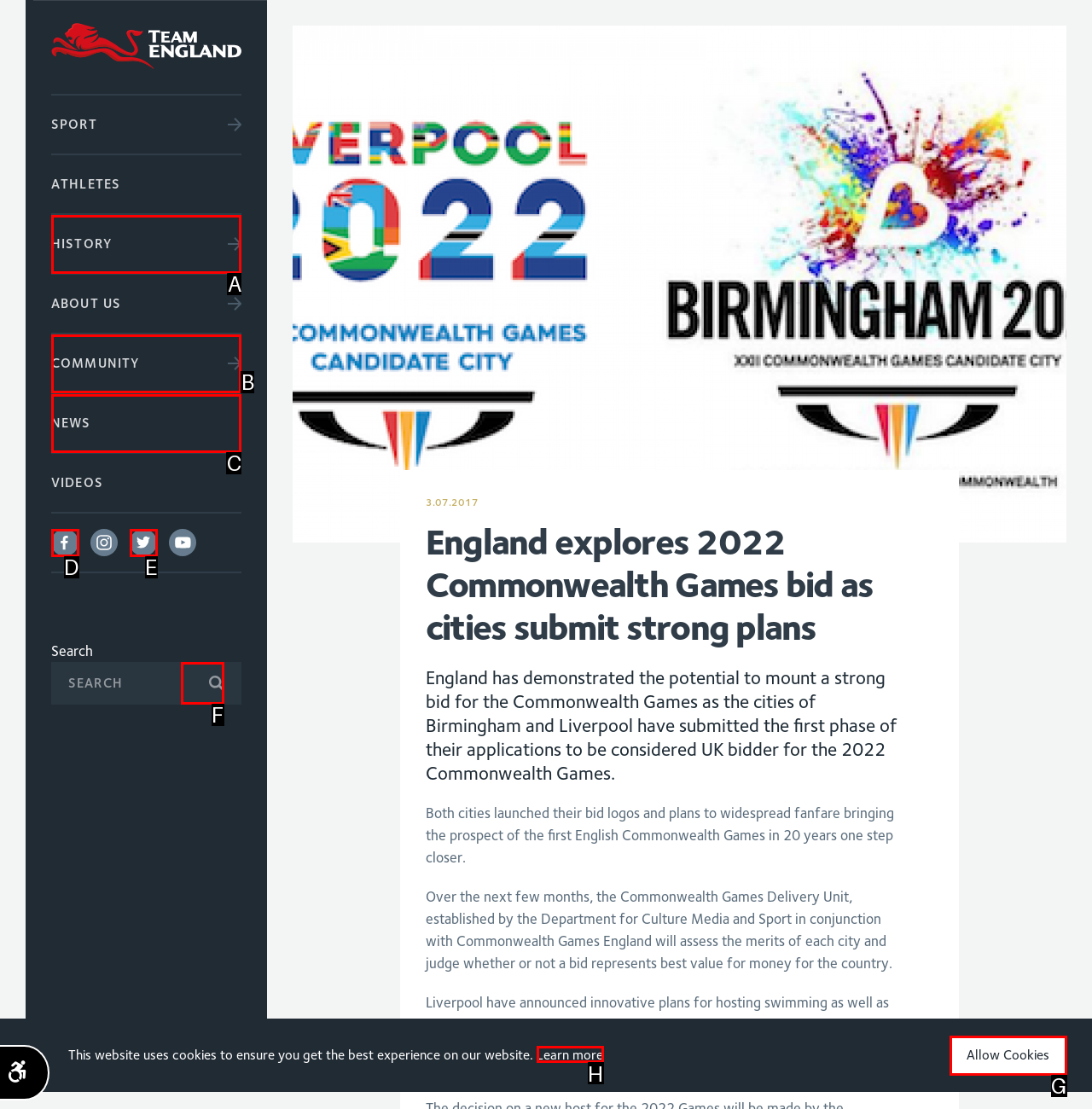Select the appropriate HTML element that needs to be clicked to finish the task: Subscribe to the newsletter
Reply with the letter of the chosen option.

F